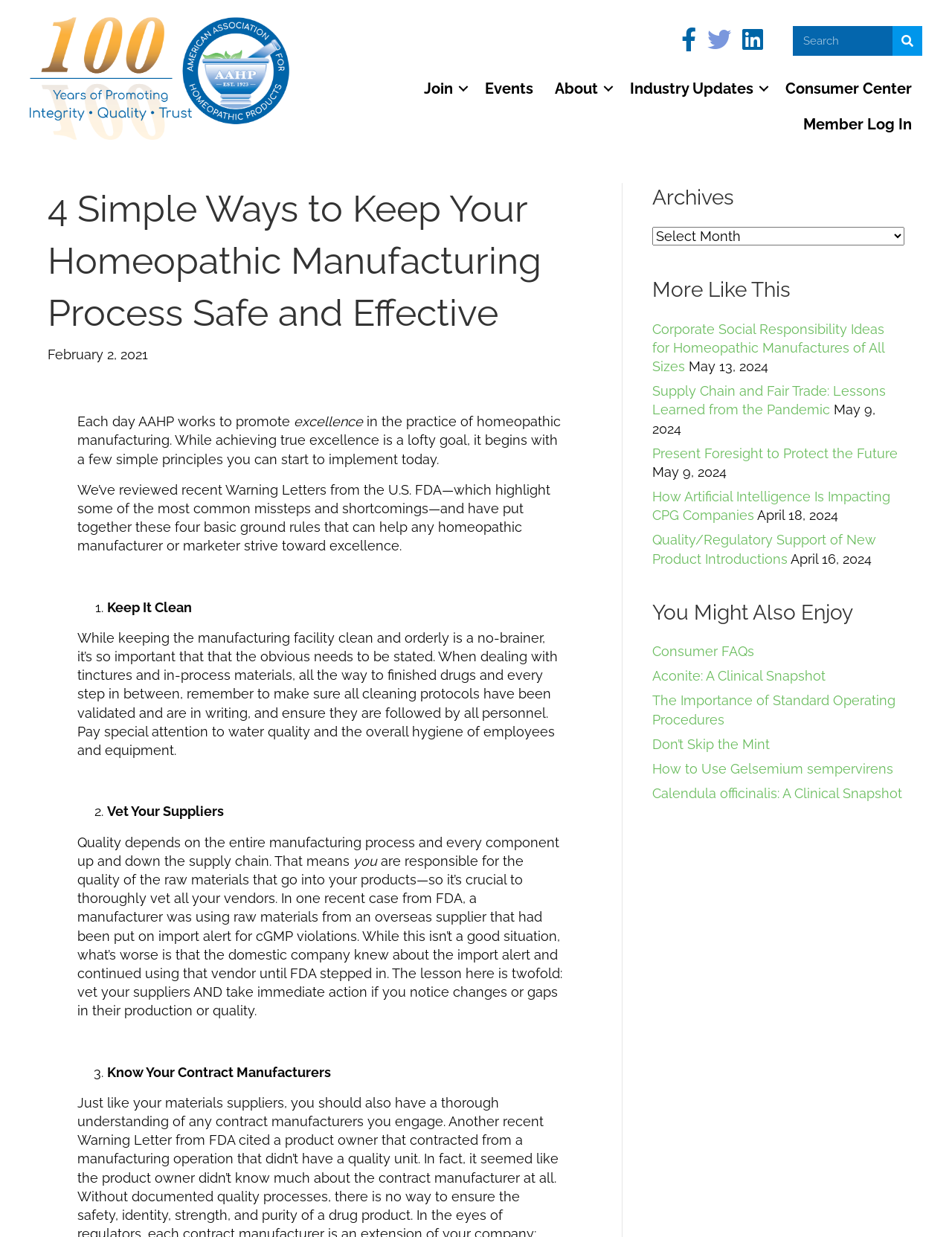Please determine the bounding box coordinates, formatted as (top-left x, top-left y, bottom-right x, bottom-right y), with all values as floating point numbers between 0 and 1. Identify the bounding box of the region described as: Calendula officinalis: A Clinical Snapshot

[0.685, 0.635, 0.948, 0.648]